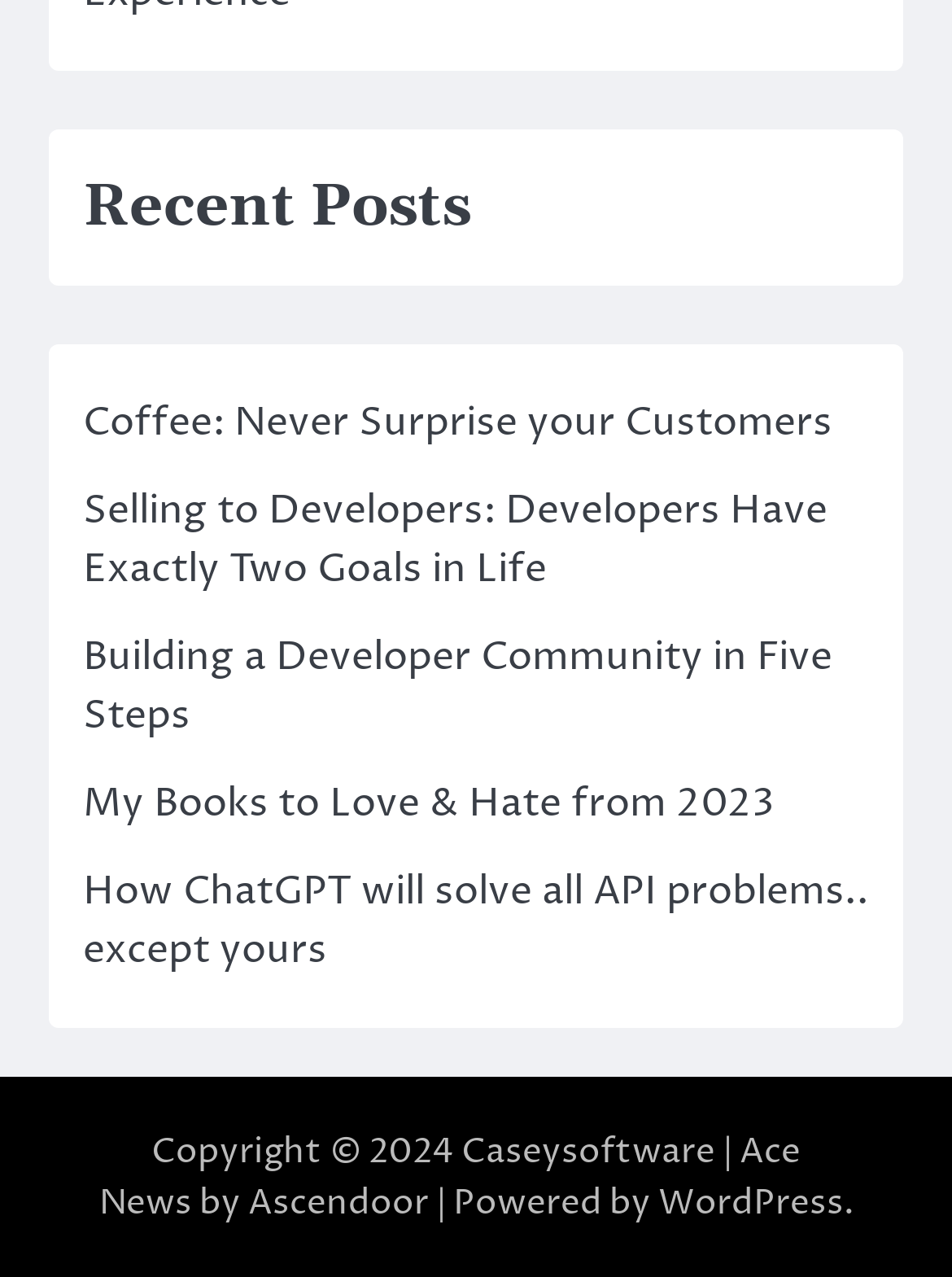Please determine the bounding box coordinates of the area that needs to be clicked to complete this task: 'View recent posts'. The coordinates must be four float numbers between 0 and 1, formatted as [left, top, right, bottom].

[0.087, 0.129, 0.913, 0.198]